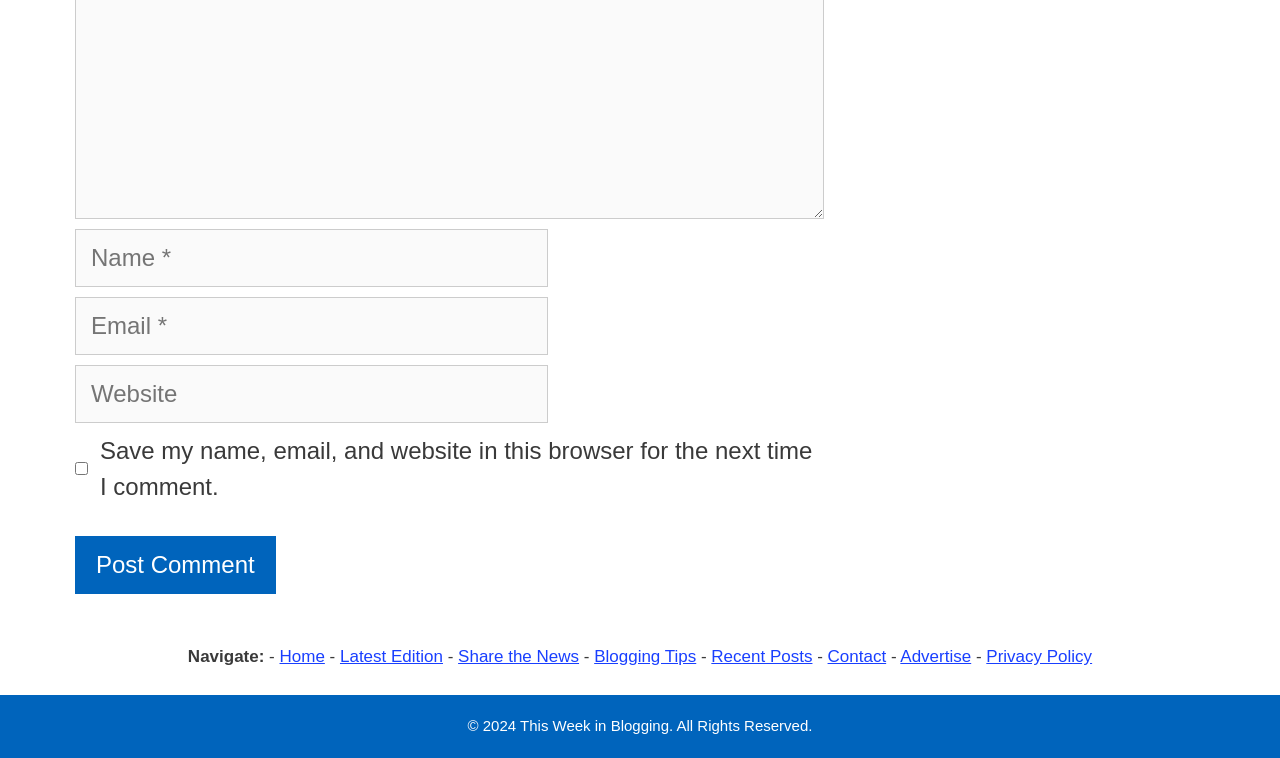Please identify the bounding box coordinates of the element that needs to be clicked to perform the following instruction: "Enter your name".

[0.059, 0.302, 0.428, 0.379]